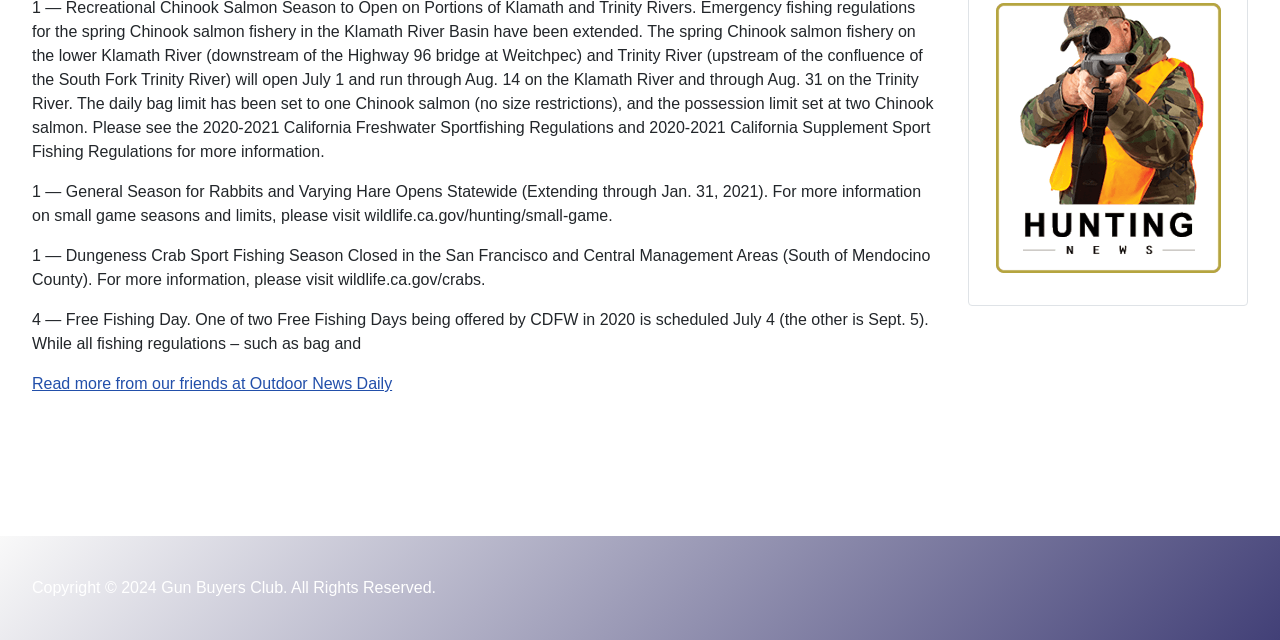Using the provided description parent_node: Home aria-label="Back to Top", find the bounding box coordinates for the UI element. Provide the coordinates in (top-left x, top-left y, bottom-right x, bottom-right y) format, ensuring all values are between 0 and 1.

[0.958, 0.909, 0.988, 0.975]